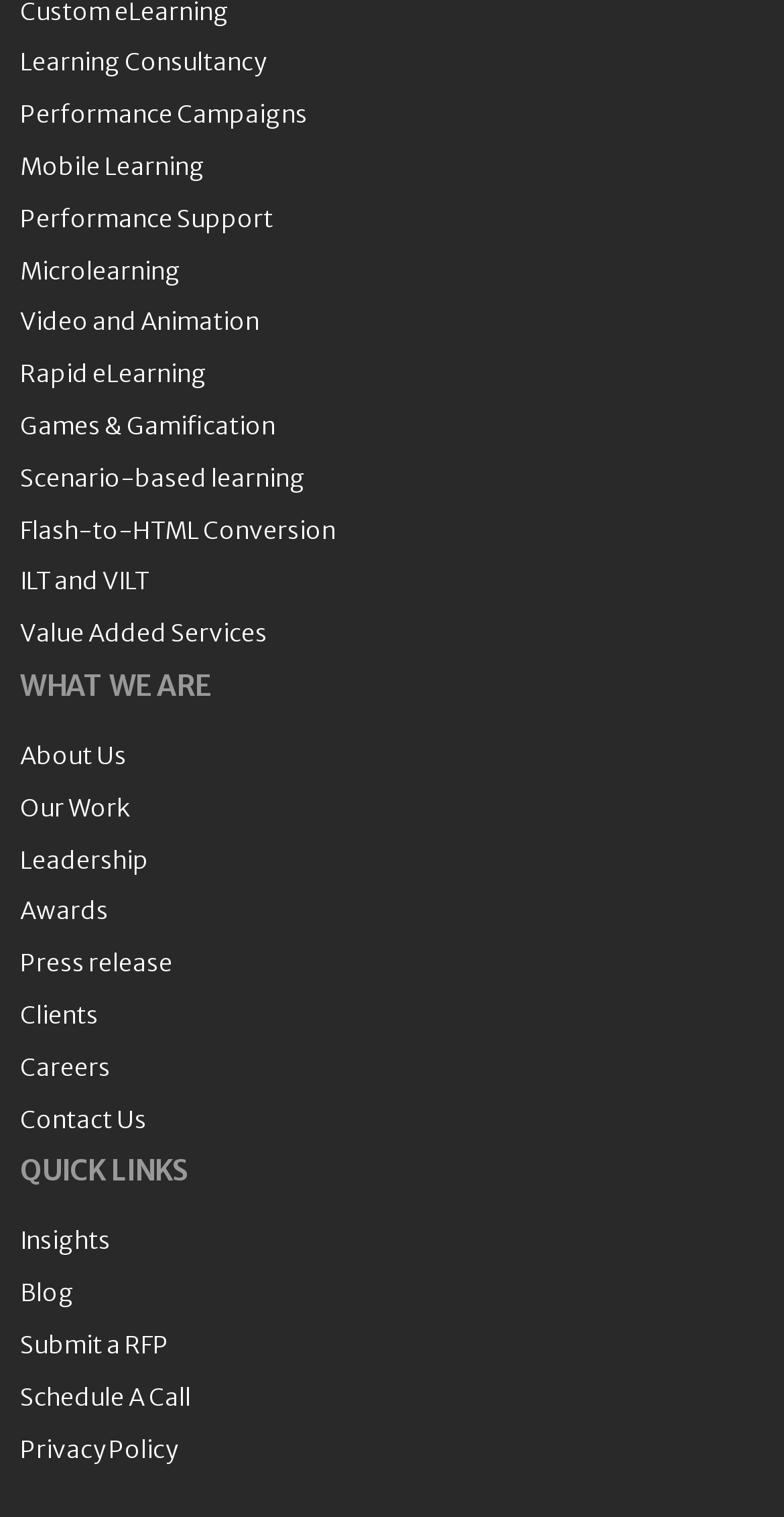Observe the image and answer the following question in detail: How many types of learning services are offered?

I counted the number of link elements that appear to be learning services, which are 'Learning Consultancy', 'Performance Campaigns', 'Mobile Learning', 'Performance Support', 'Microlearning', 'Video and Animation', 'Rapid eLearning', 'Games & Gamification', 'Scenario-based learning', 'Flash-to-HTML Conversion', and 'ILT and VILT', totaling 11 types of learning services.